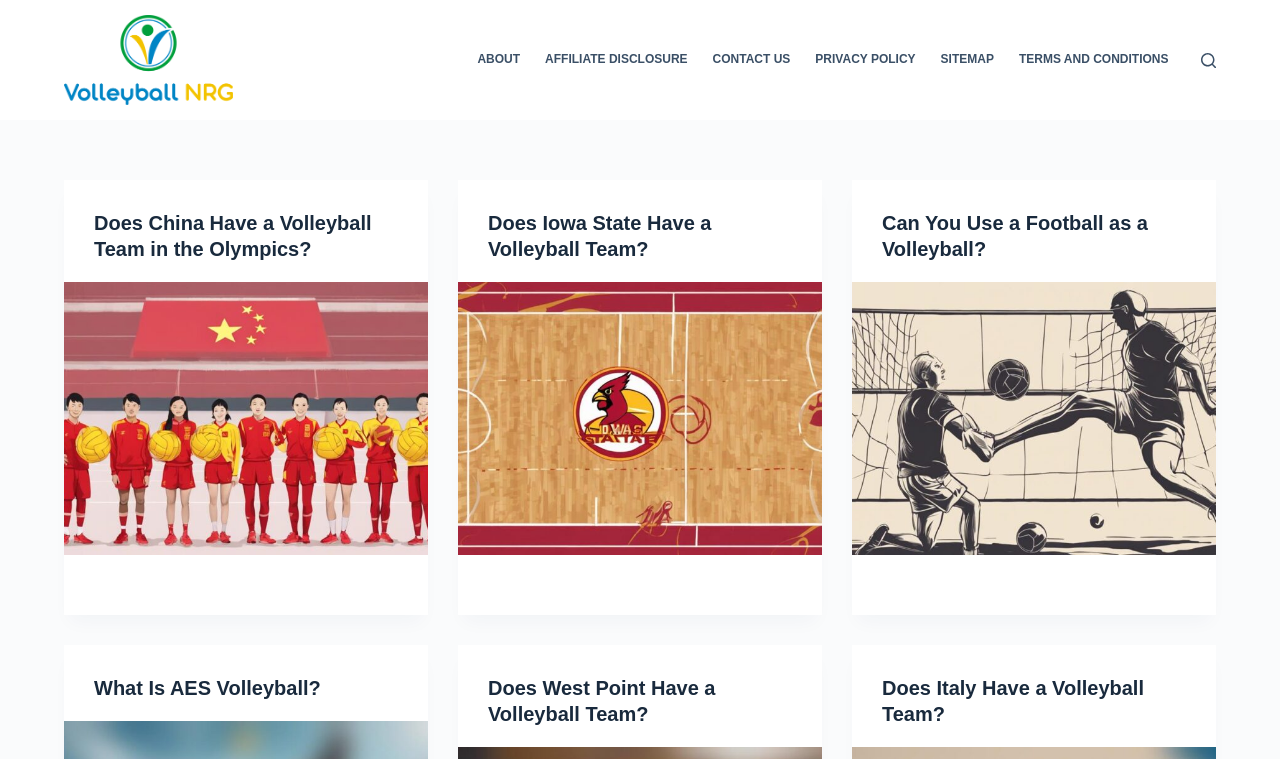Could you locate the bounding box coordinates for the section that should be clicked to accomplish this task: "View the image of 'iowa state volleyball team'".

[0.358, 0.372, 0.642, 0.731]